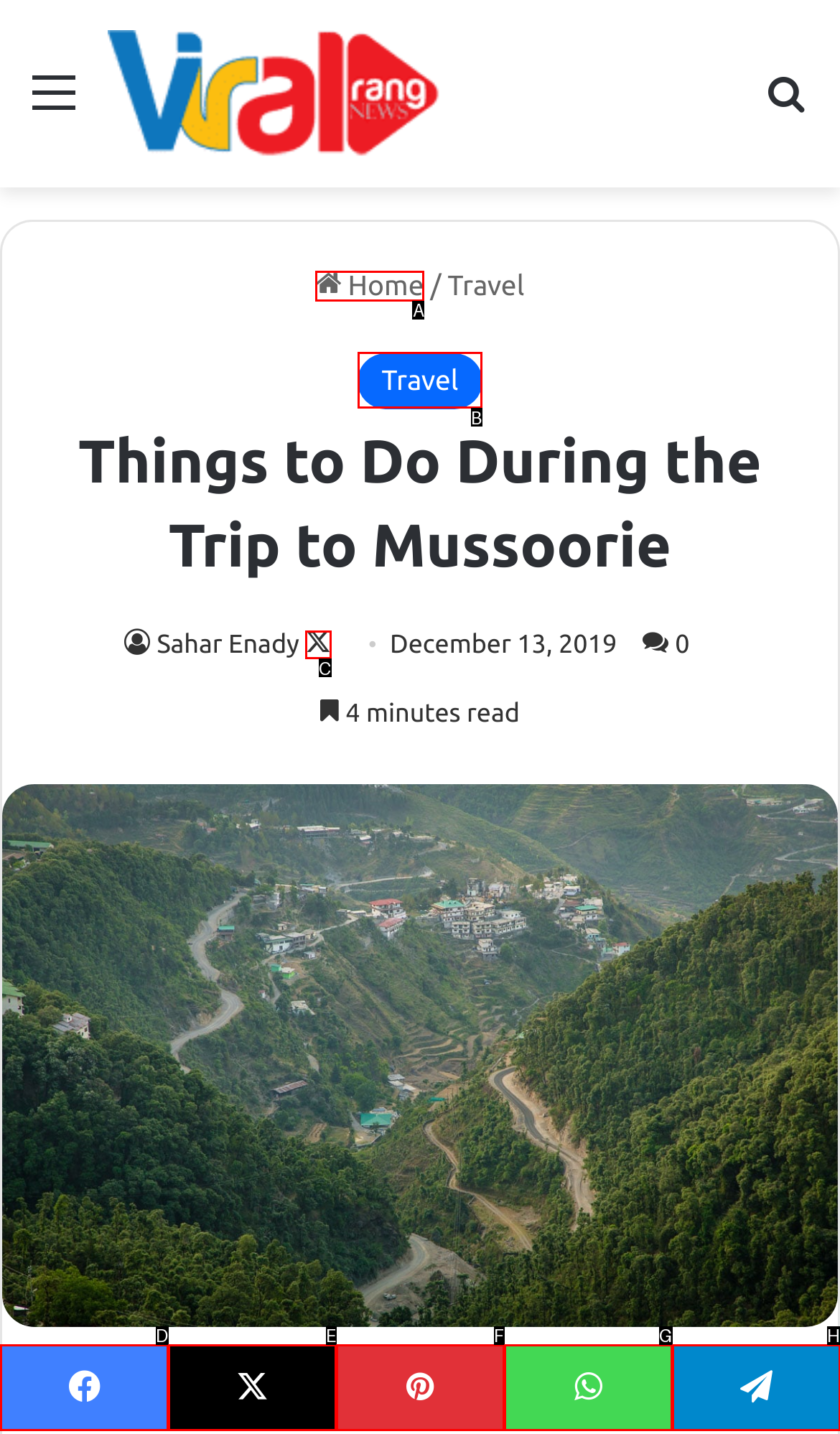Which lettered option should I select to achieve the task: Go to the home page according to the highlighted elements in the screenshot?

A